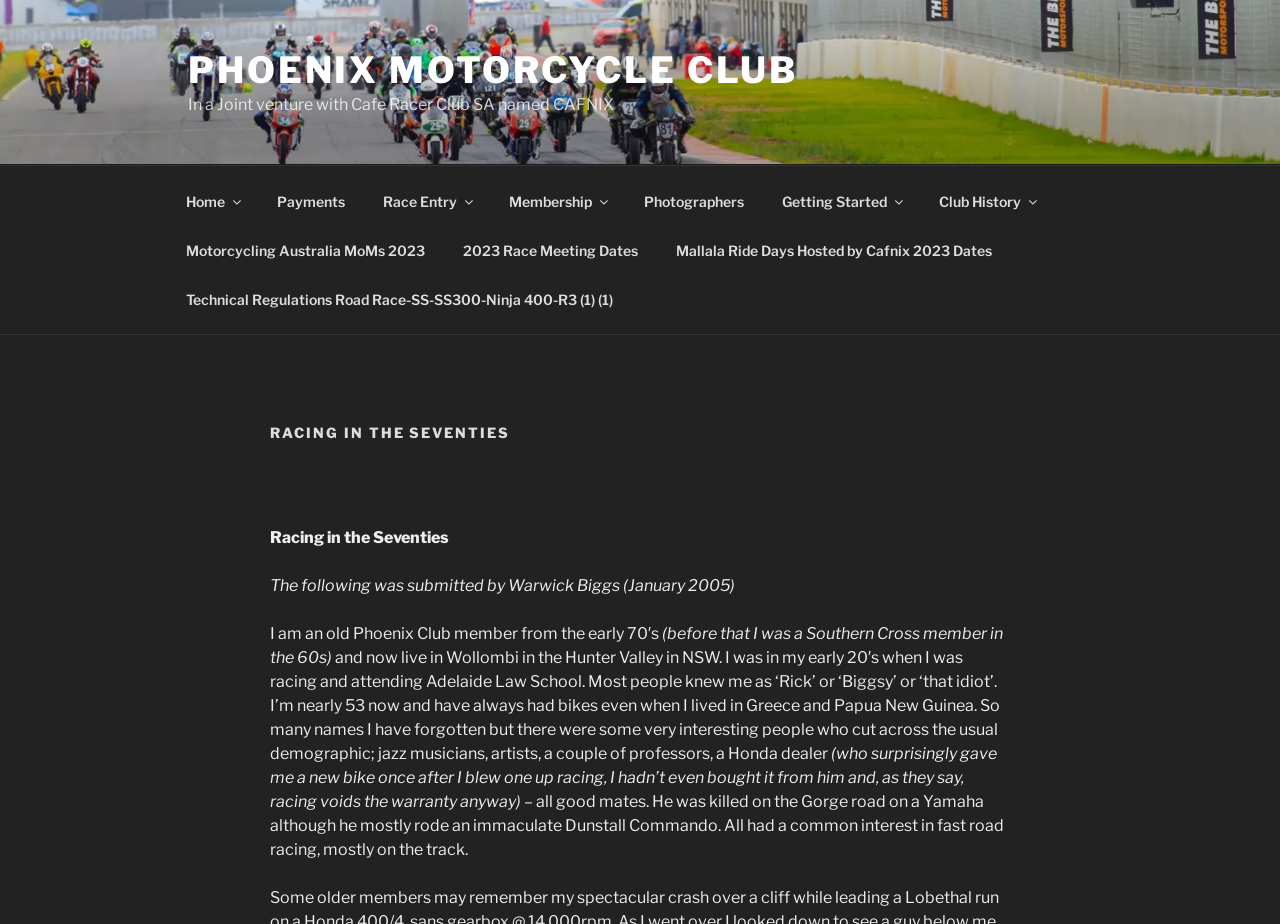Identify the bounding box coordinates for the element you need to click to achieve the following task: "Browse the articles under the category 'Digests'". Provide the bounding box coordinates as four float numbers between 0 and 1, in the form [left, top, right, bottom].

None